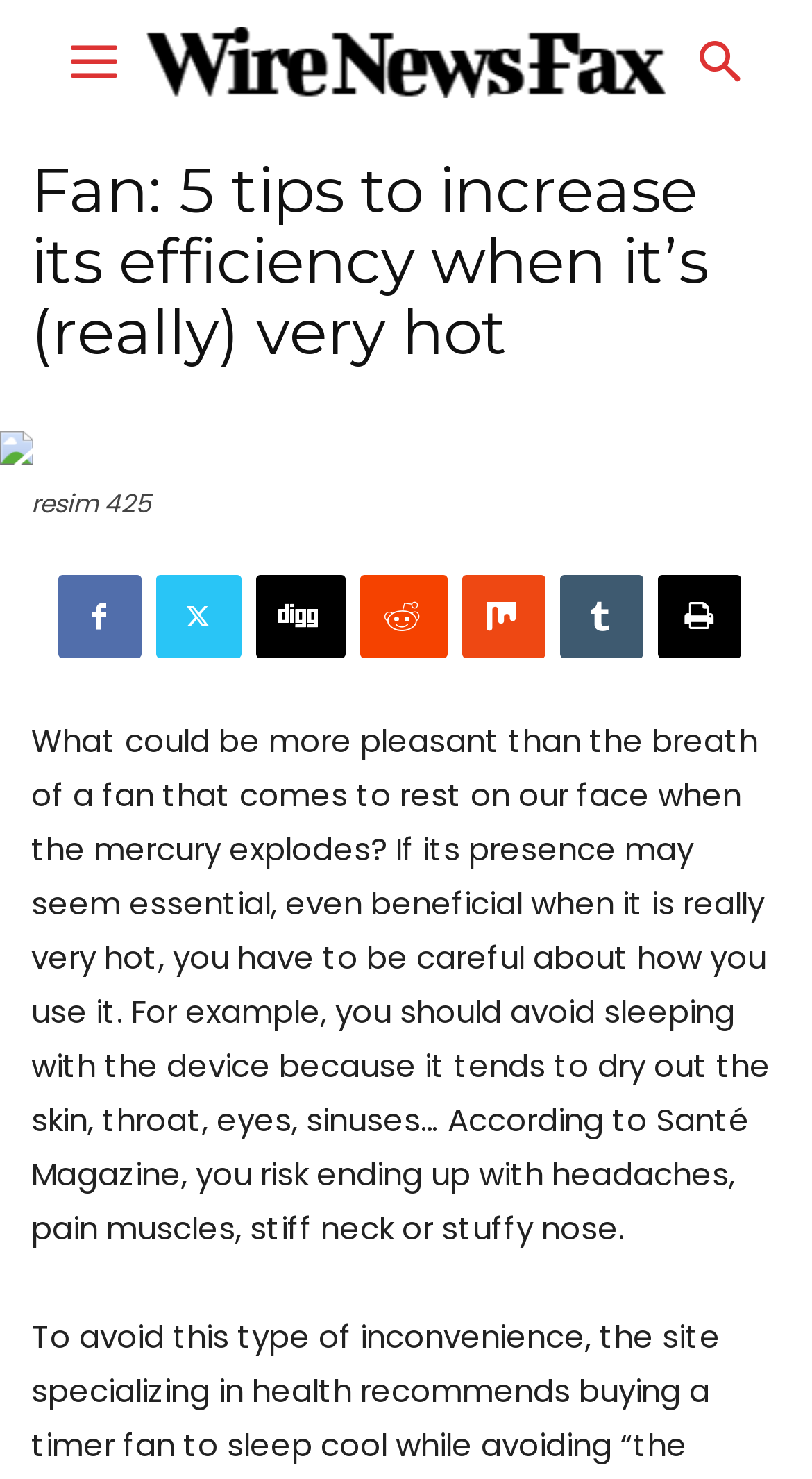What happens if you sleep with a fan on?
Refer to the image and give a detailed answer to the question.

According to the article, sleeping with a fan on can cause dry skin, throat, eyes, and sinuses, and may even lead to headaches, pain muscles, stiff neck, or stuffy nose.